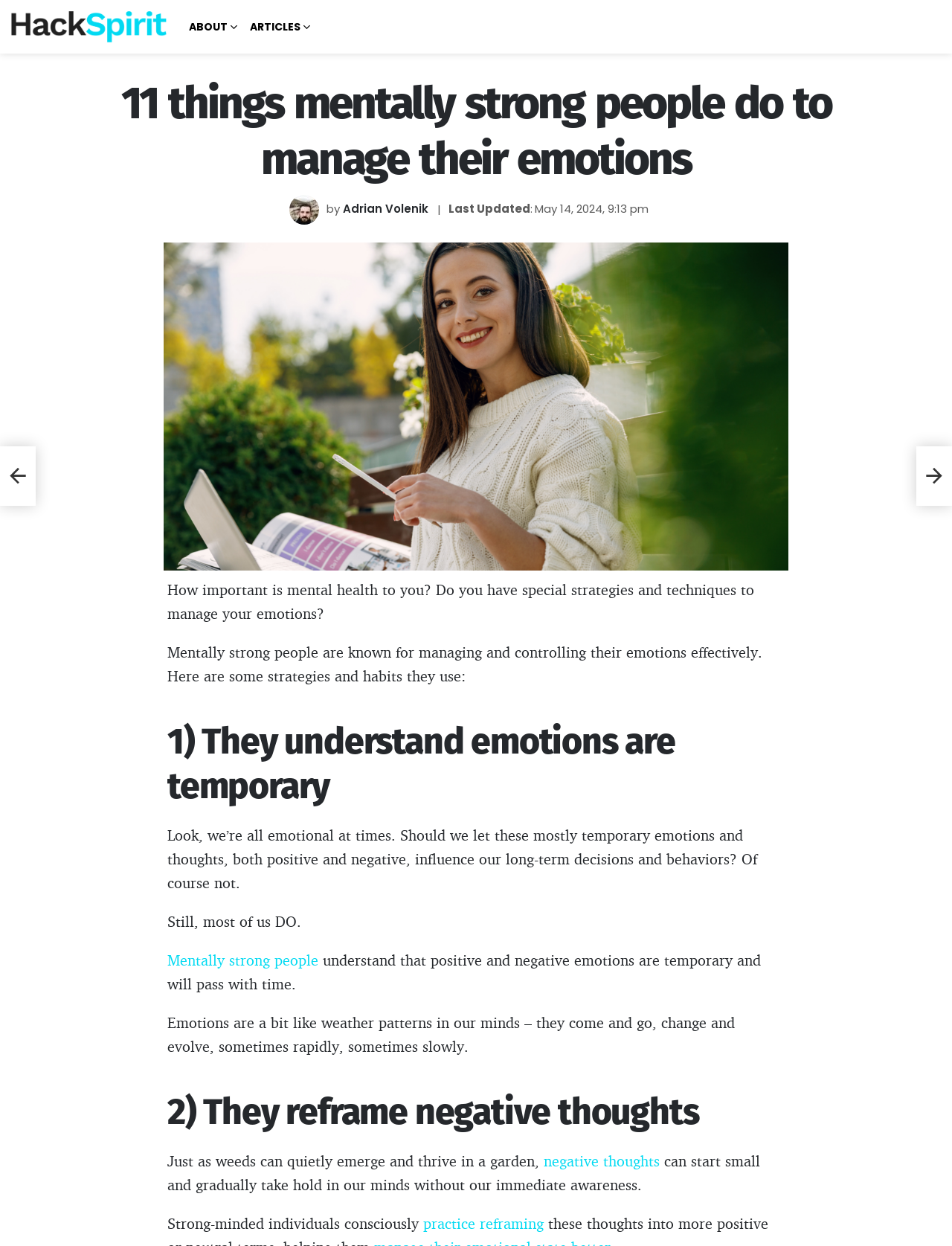Please identify the bounding box coordinates of the element's region that should be clicked to execute the following instruction: "Learn about the first strategy of mentally strong people". The bounding box coordinates must be four float numbers between 0 and 1, i.e., [left, top, right, bottom].

[0.176, 0.577, 0.824, 0.649]